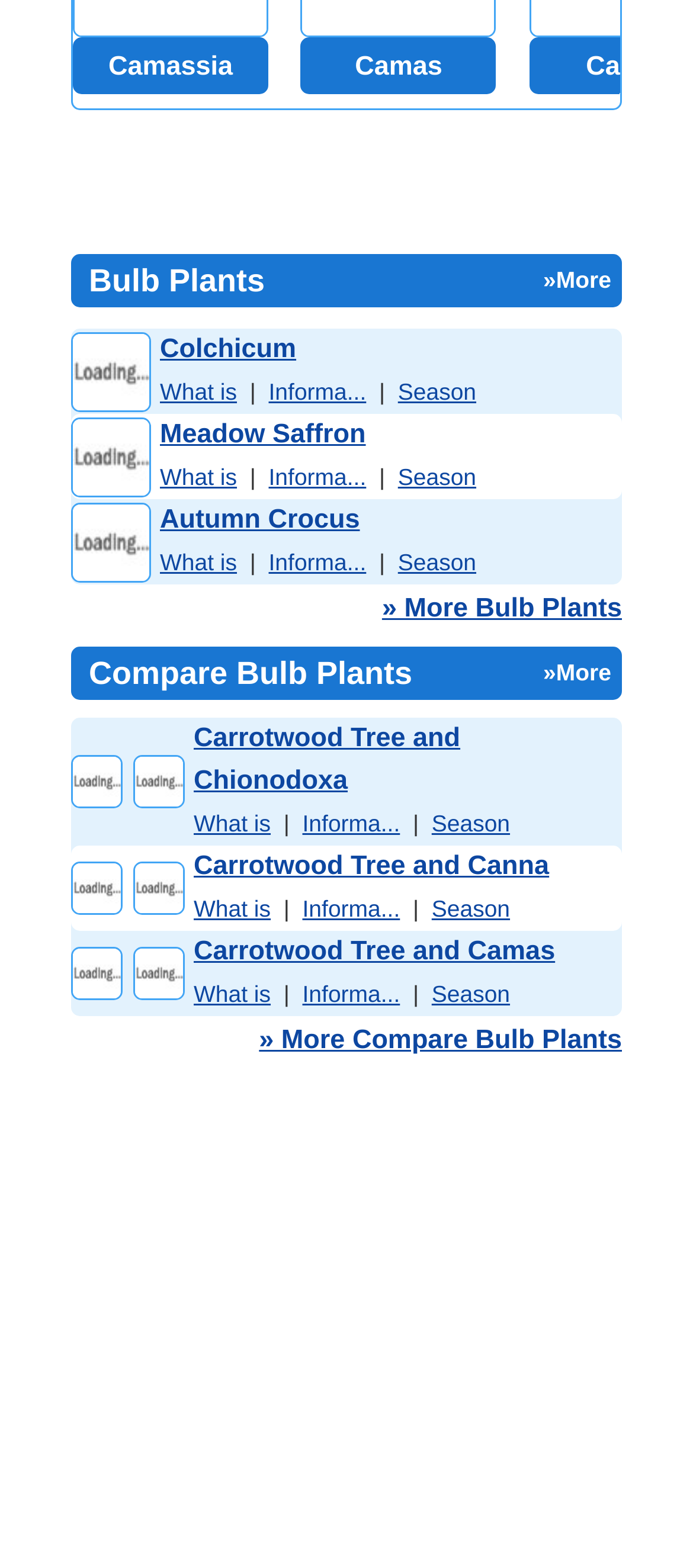What is the last bulb plant listed in the first table?
Look at the image and respond to the question as thoroughly as possible.

The last bulb plant listed in the first table is Autumn Crocus plant, which can be found in the third row of the table with the heading 'Bulb Plants »More'.